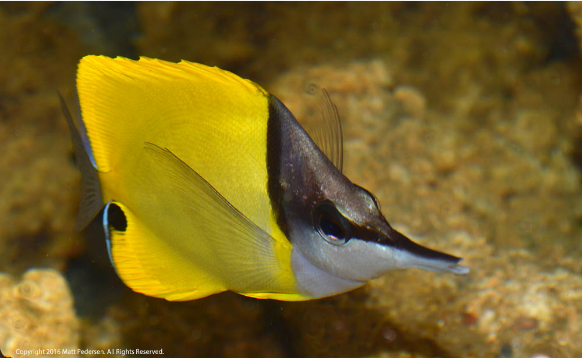Use a single word or phrase to answer the question: 
Who is the author of the article 'Finding and Purchasing Butterflyfish'?

Matt Pedersen